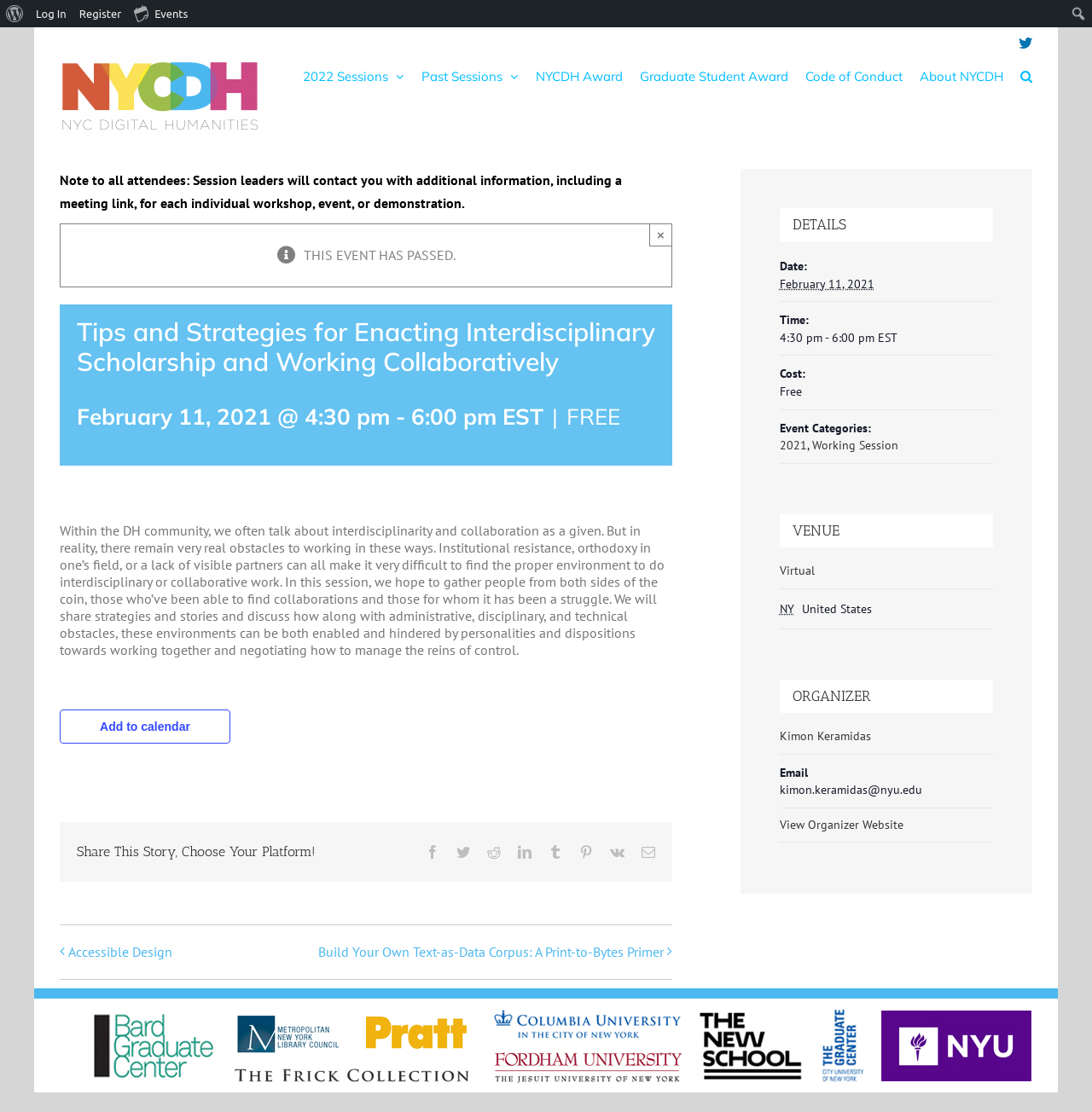Describe the webpage in detail, including text, images, and layout.

This webpage appears to be an event page for a session titled "Tips and Strategies for Enacting Interdisciplinary Scholarship and Working Collaboratively" held on February 11, 2021, from 4:30 pm to 6:00 pm EST. The event is free and was held virtually.

At the top of the page, there is a navigation menu with links to "About WordPress", "Log In", "Register", and "Events". On the right side of the top section, there is a search bar with a magnifying glass icon. Below the navigation menu, there is a logo for NYCDH Week, which is an image with a link.

The main content of the page is divided into several sections. The first section has a note to all attendees about receiving additional information from session leaders. There is a "Close" button next to the note. Below this section, there is a heading with the title of the event, followed by a description of the event, which discusses the challenges of interdisciplinary collaboration and the goals of the session.

The next section has a heading "Share This Story, Choose Your Platform!" with links to various social media platforms, including Facebook, Twitter, Reddit, LinkedIn, Tumblr, Pinterest, Vk, and Email.

Below this section, there is a complementary section with a heading "DETAILS" that lists the event details, including the date, time, cost, and event categories. The date and time are listed as February 11, 2021, from 4:30 pm to 6:00 pm EST, and the cost is listed as free. The event categories are listed as 2021 and Working Session.

The final section has headings for "VENUE" and "ORGANIZER". The venue is listed as Virtual, and the organizer is not specified.